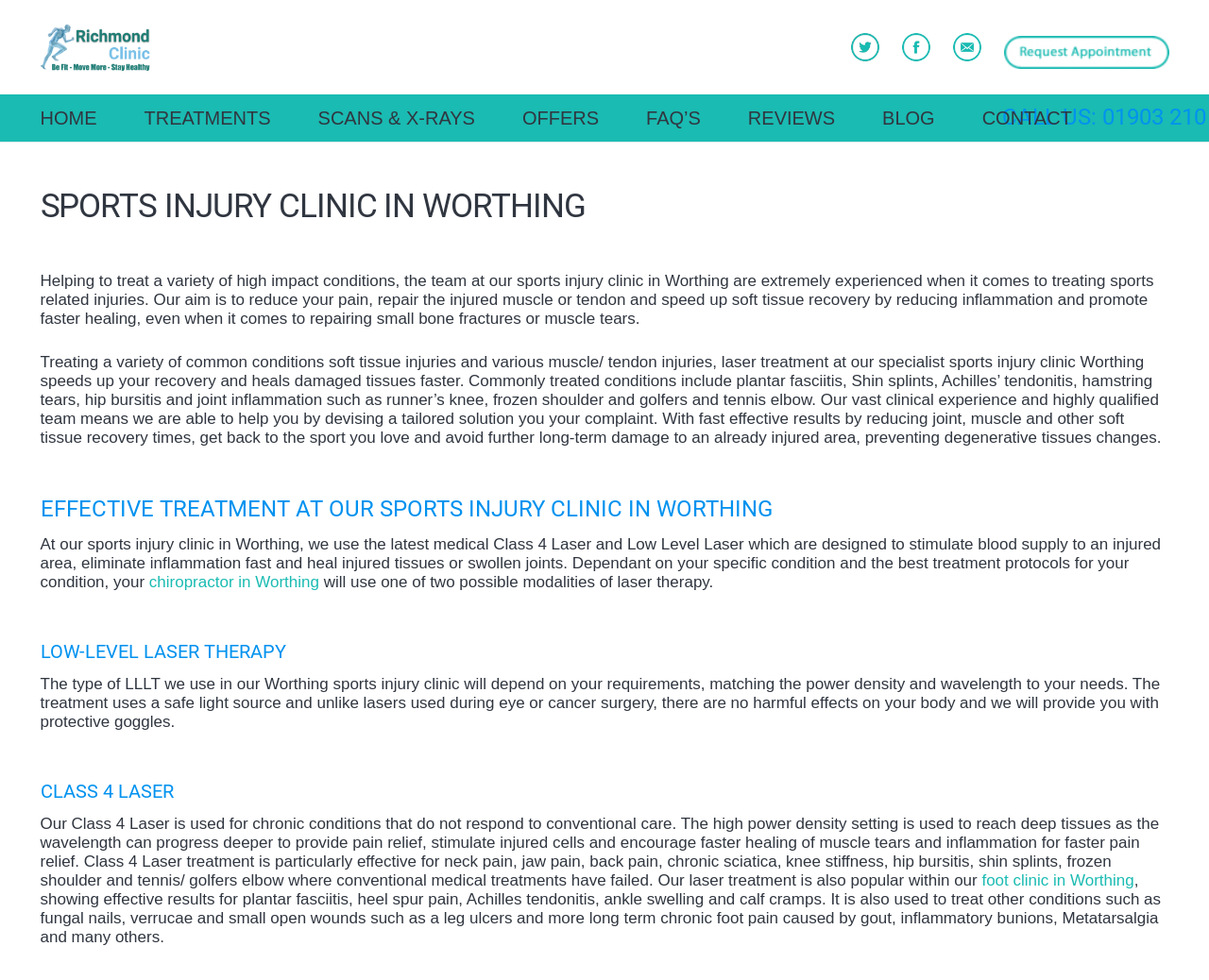Could you determine the bounding box coordinates of the clickable element to complete the instruction: "Go to the HOME page"? Provide the coordinates as four float numbers between 0 and 1, i.e., [left, top, right, bottom].

[0.014, 0.096, 0.1, 0.145]